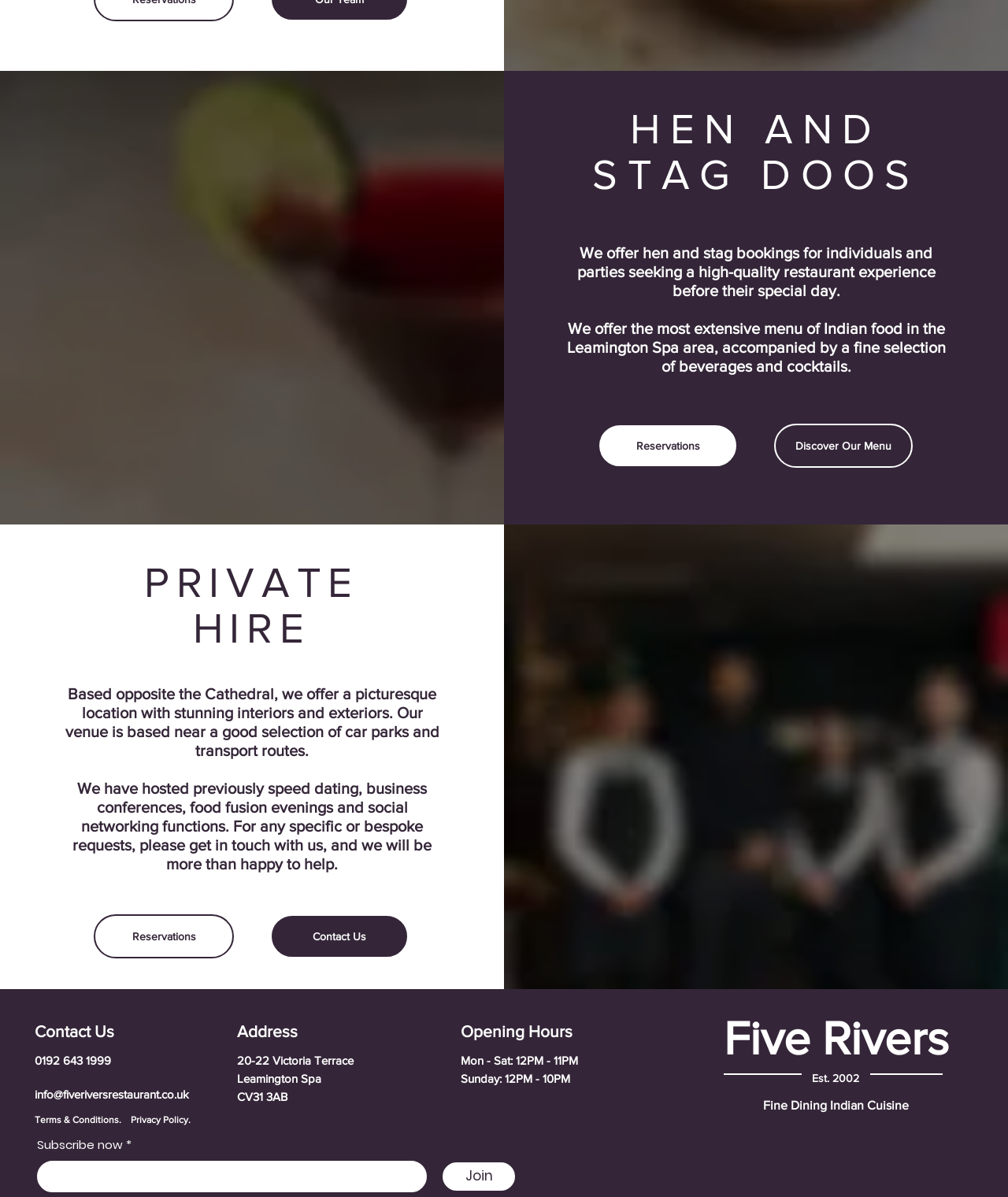Locate the bounding box coordinates of the element that should be clicked to execute the following instruction: "Subscribe to the newsletter".

[0.037, 0.97, 0.423, 0.996]